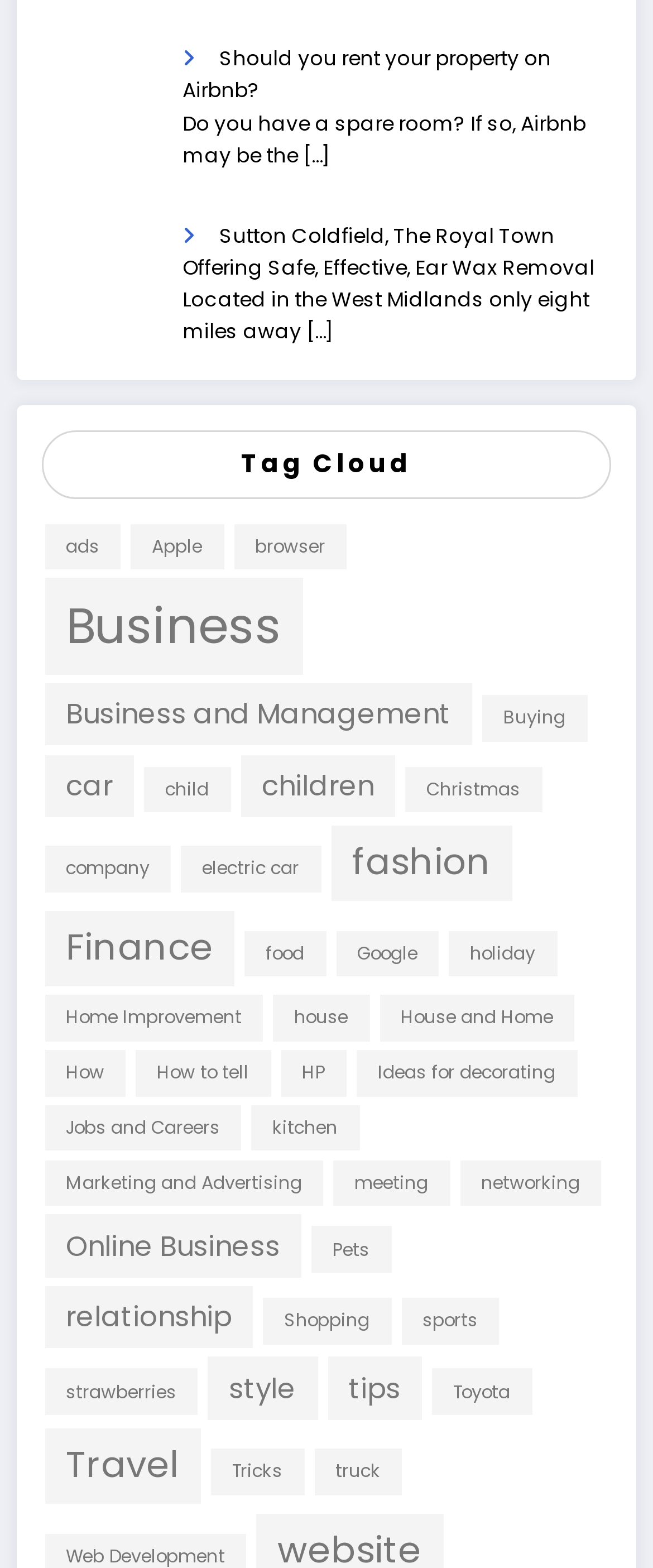What is the topic of the first link on the webpage?
Using the visual information, answer the question in a single word or phrase.

Airbnb